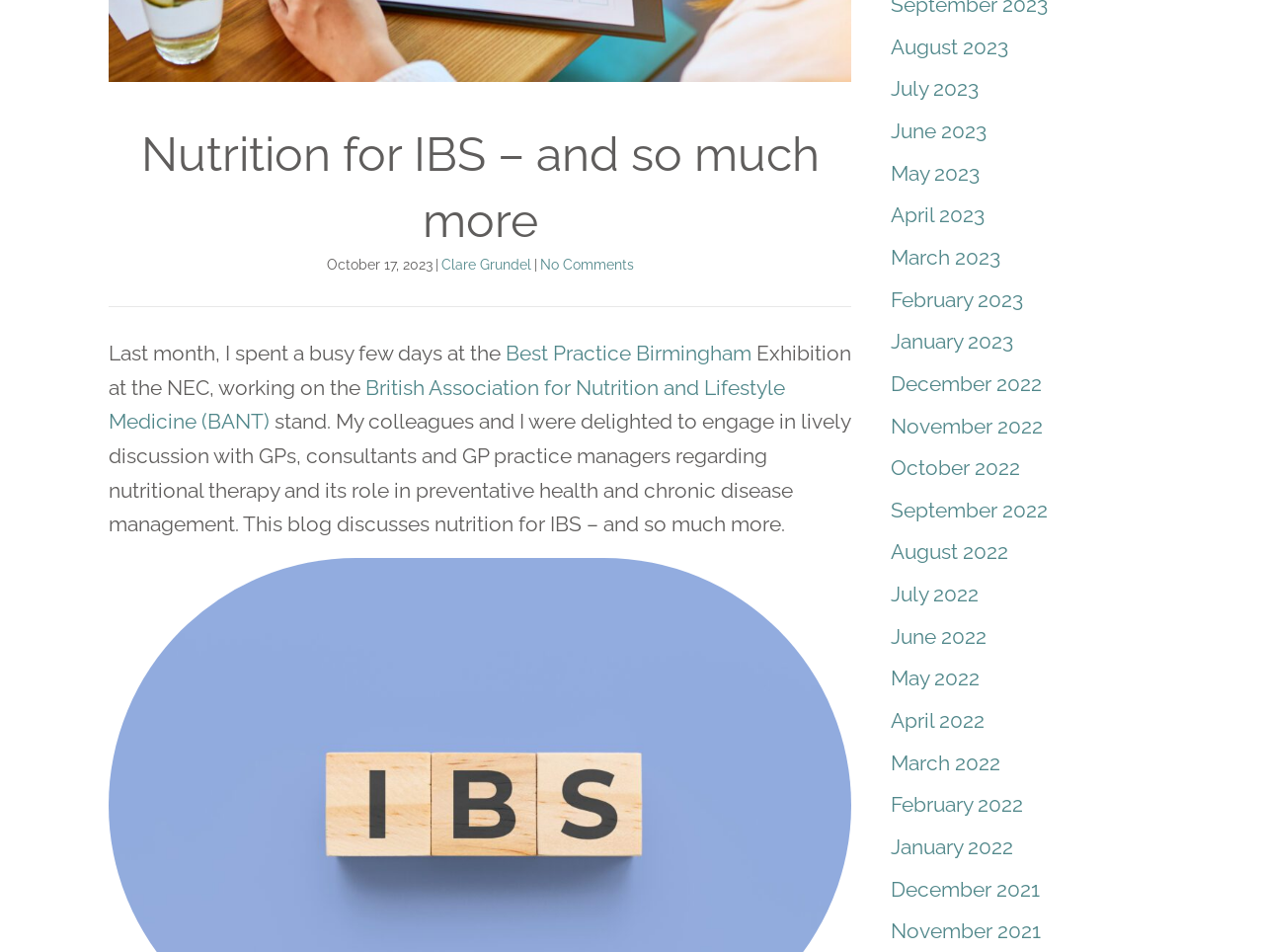Locate the UI element described as follows: "Best Practice Birmingham". Return the bounding box coordinates as four float numbers between 0 and 1 in the order [left, top, right, bottom].

[0.4, 0.358, 0.595, 0.384]